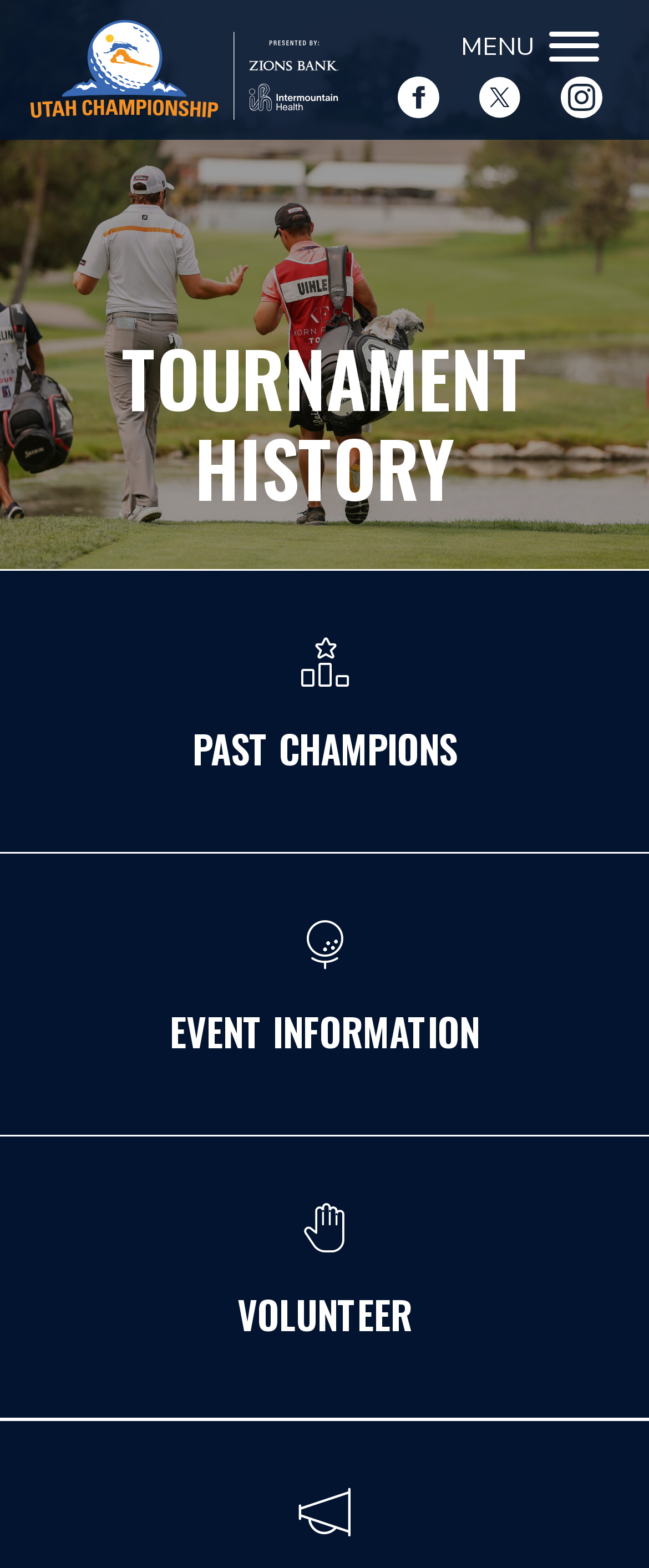Based on the element description "Event Information", predict the bounding box coordinates of the UI element.

[0.262, 0.64, 0.738, 0.676]